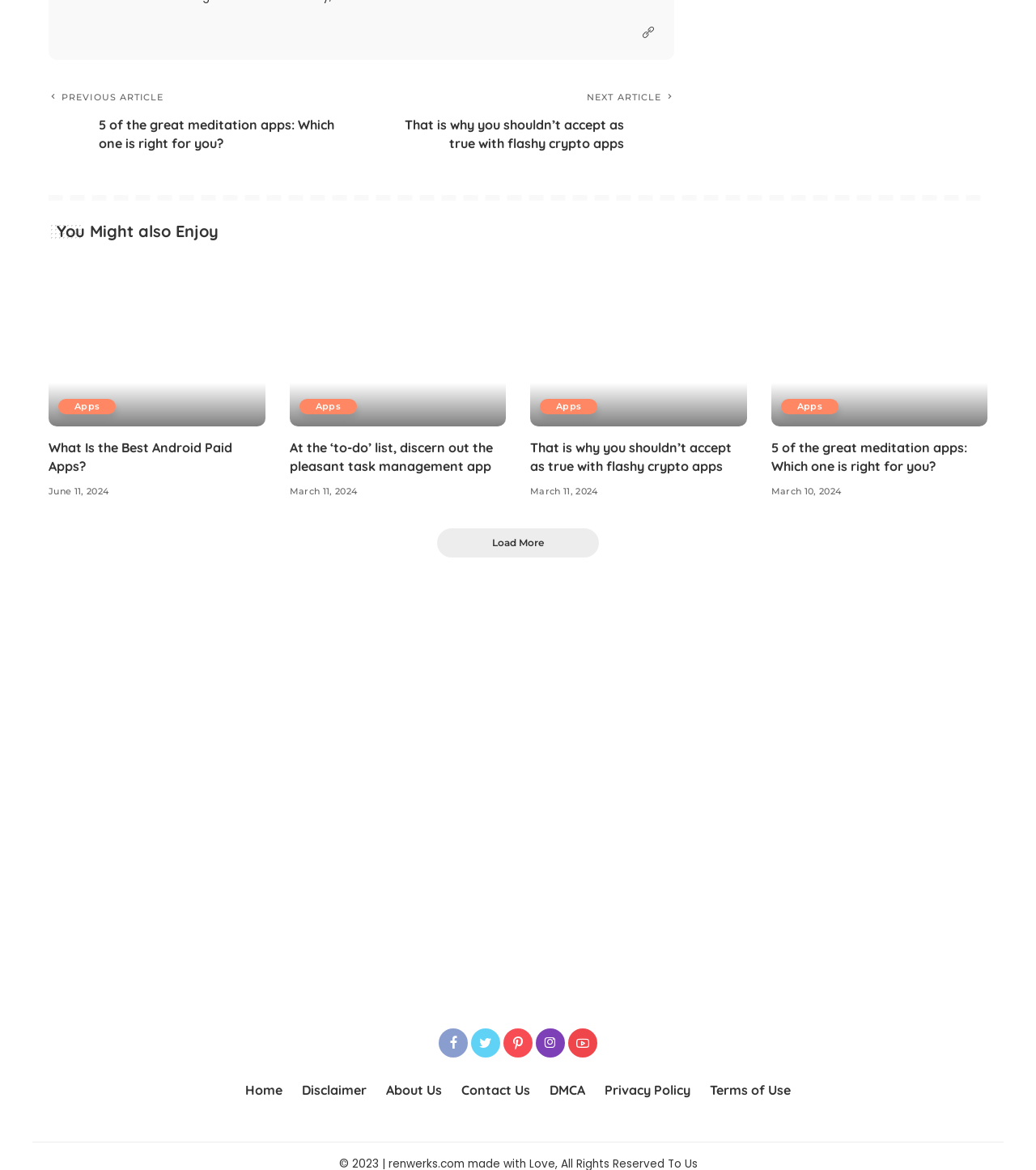Identify the bounding box of the HTML element described as: "Terms of Use".

[0.676, 0.923, 0.773, 0.941]